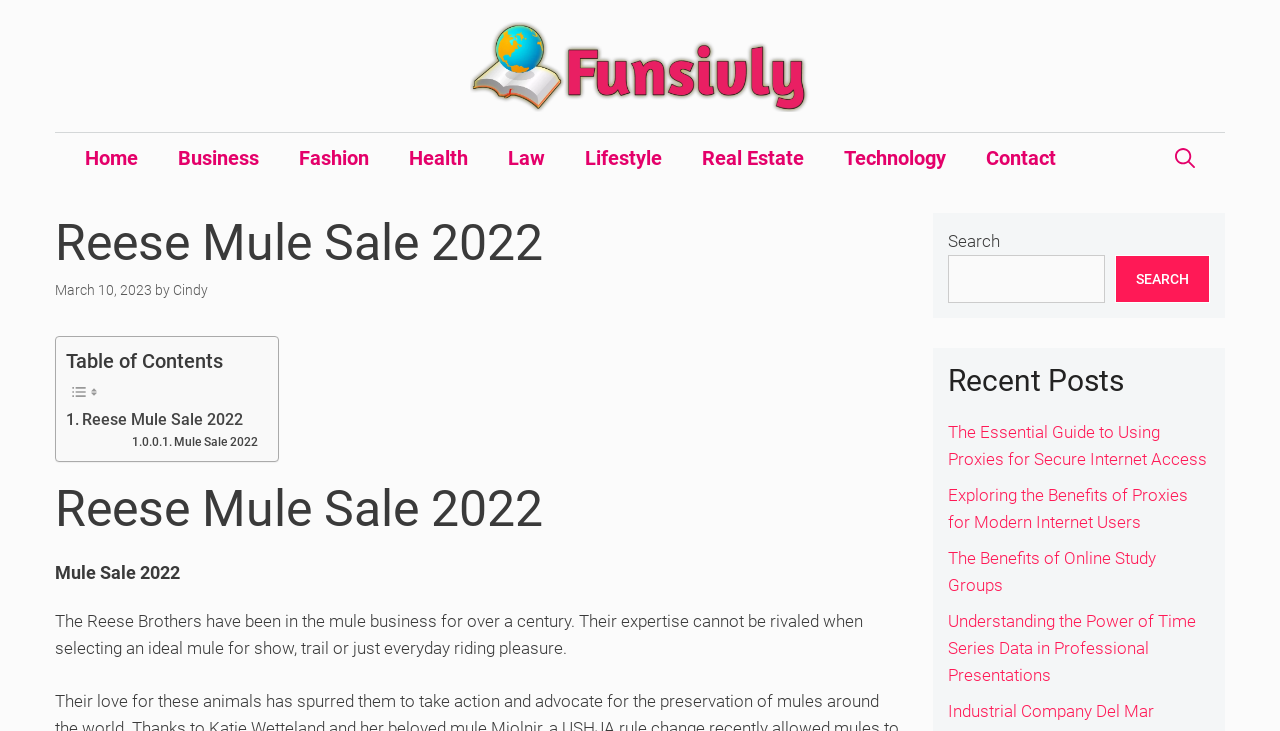Use a single word or phrase to answer the question: What is the name of the mule sale event?

Reese Mule Sale 2022